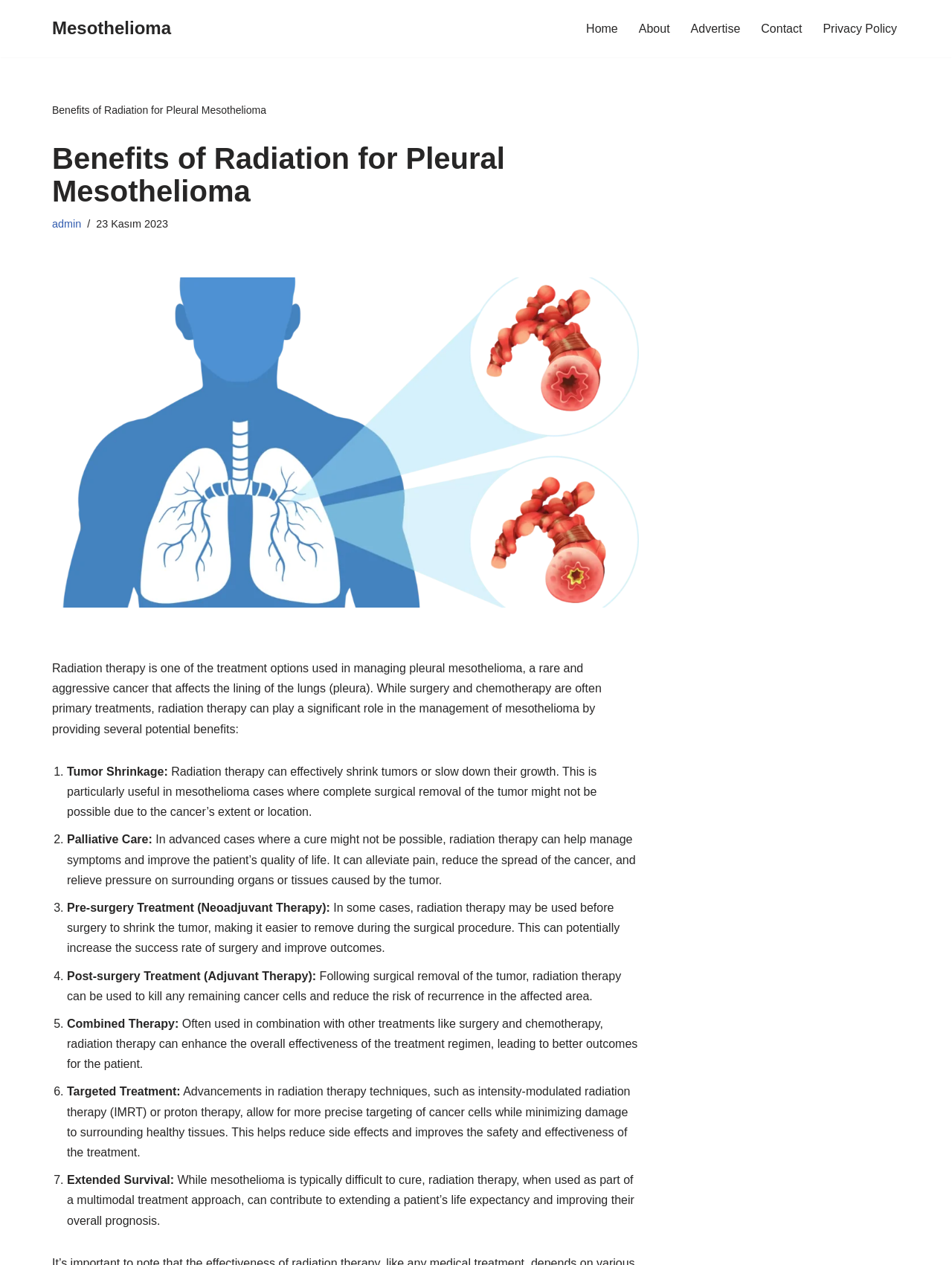Summarize the webpage with a detailed and informative caption.

This webpage is about the benefits of radiation therapy for pleural mesothelioma, a rare and aggressive cancer that affects the lining of the lungs. At the top left corner, there is a link "İçeriğe geç" and a link "Mesothelioma" next to it. On the top right corner, there is a navigation menu with links to "Home", "About", "Advertise", "Contact", and "Privacy Policy".

Below the navigation menu, there is a heading "Benefits of Radiation for Pleural Mesothelioma" followed by a brief introduction to radiation therapy as a treatment option for pleural mesothelioma. The introduction is accompanied by a link "admin" and a timestamp "23 Kasım 2023".

The main content of the webpage is divided into seven sections, each describing a benefit of radiation therapy for pleural mesothelioma. These sections are listed in a numbered format, with each section having a title and a brief description. The benefits listed are tumor shrinkage, palliative care, pre-surgery treatment, post-surgery treatment, combined therapy, targeted treatment, and extended survival.

Each section has a brief description that summarizes the benefit of radiation therapy in managing pleural mesothelioma. The descriptions are concise and informative, providing an overview of how radiation therapy can help patients with pleural mesothelioma.